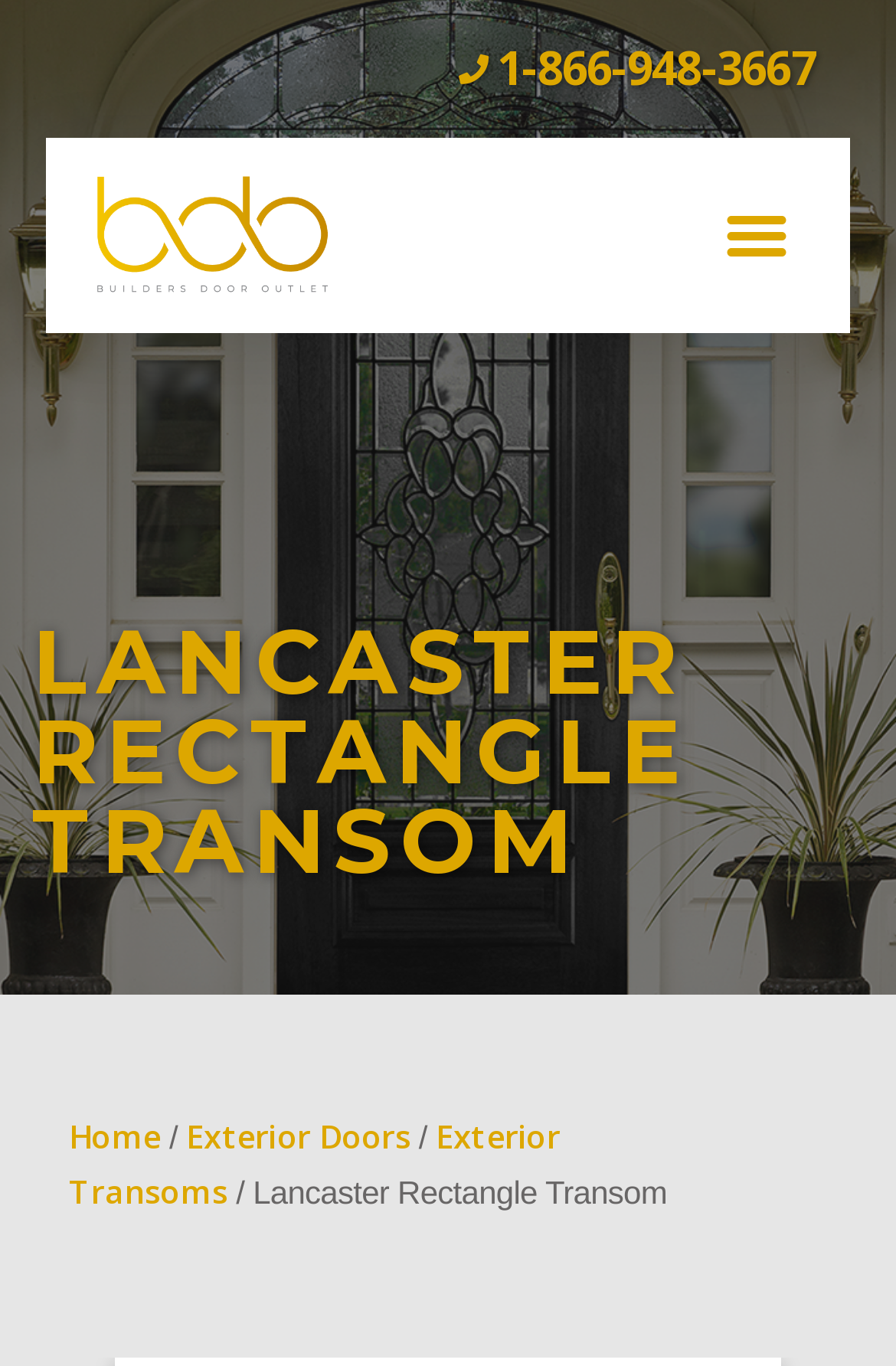How many links are there in the navigation menu?
Your answer should be a single word or phrase derived from the screenshot.

4